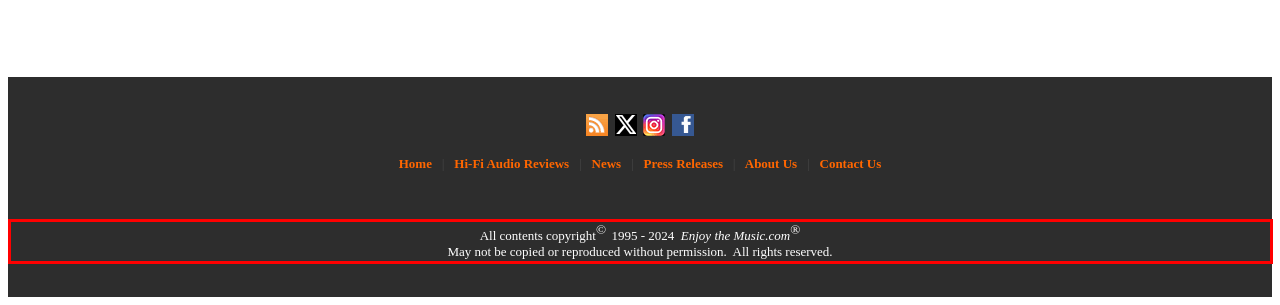Identify and transcribe the text content enclosed by the red bounding box in the given screenshot.

All contents copyright© 1995 - 2024 Enjoy the Music.com® May not be copied or reproduced without permission. All rights reserved.